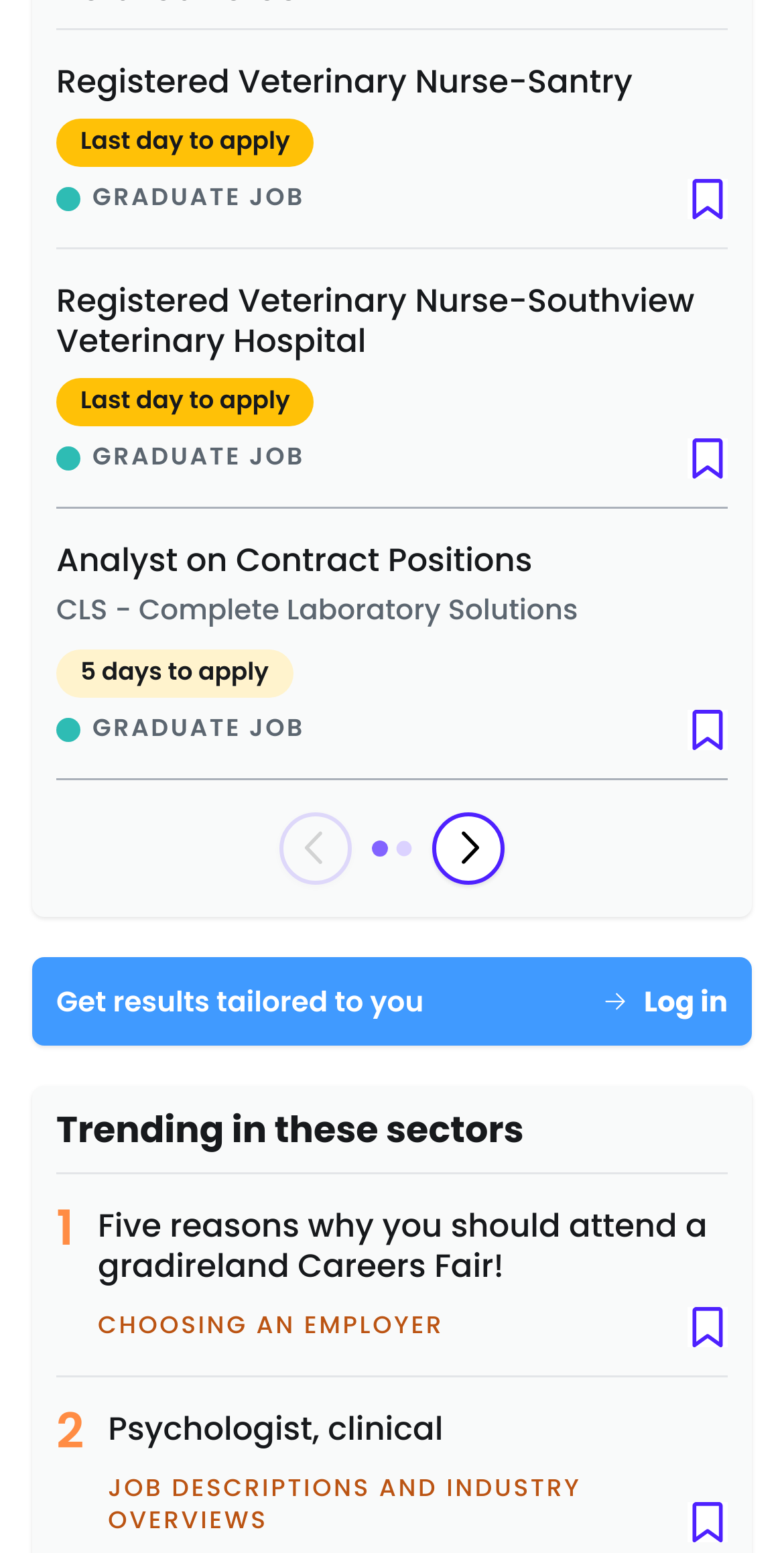Extract the bounding box coordinates for the described element: "Log in". The coordinates should be represented as four float numbers between 0 and 1: [left, top, right, bottom].

[0.77, 0.632, 0.928, 0.658]